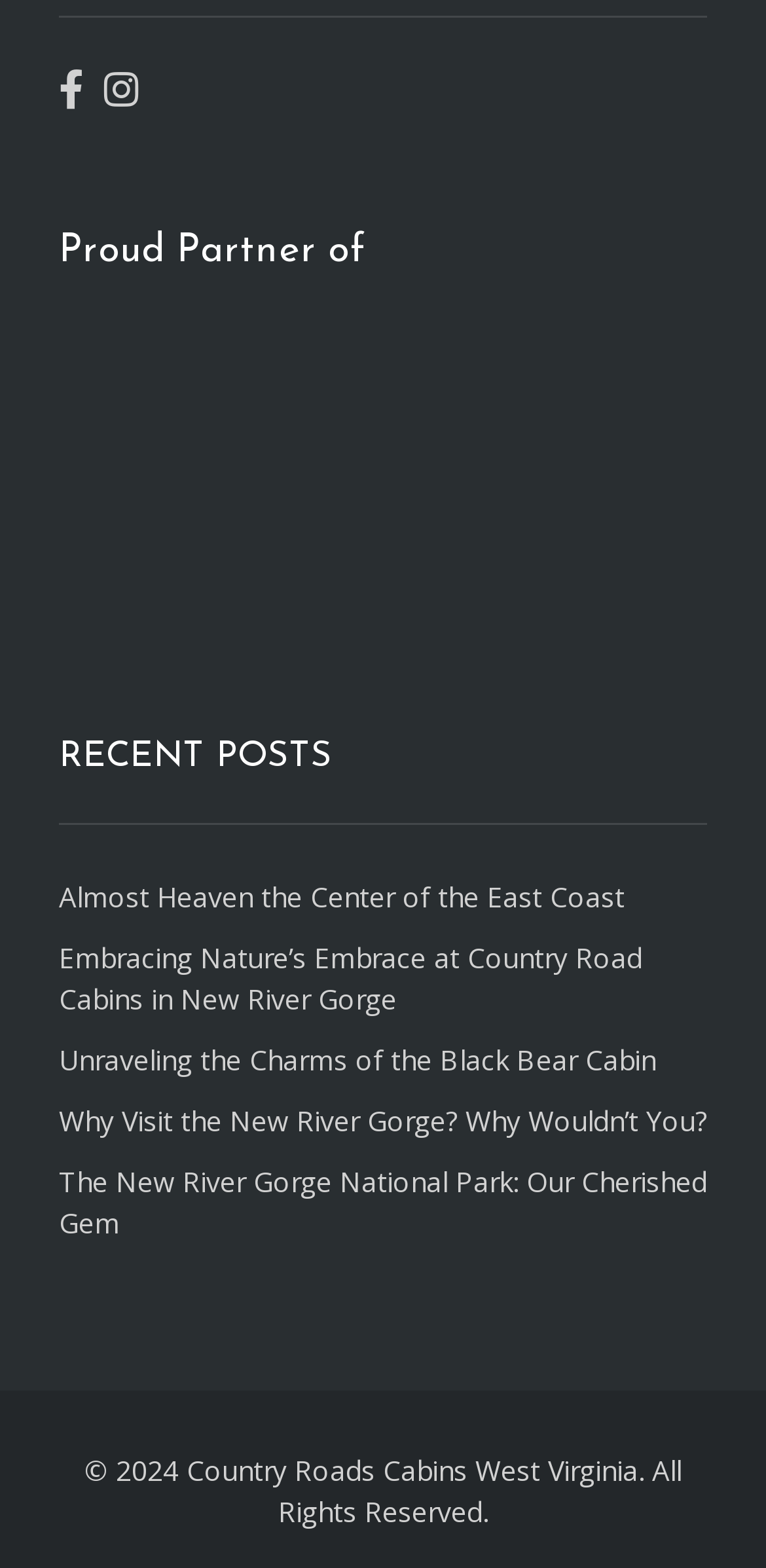What is the partner of?
Using the visual information, respond with a single word or phrase.

WV Tourism